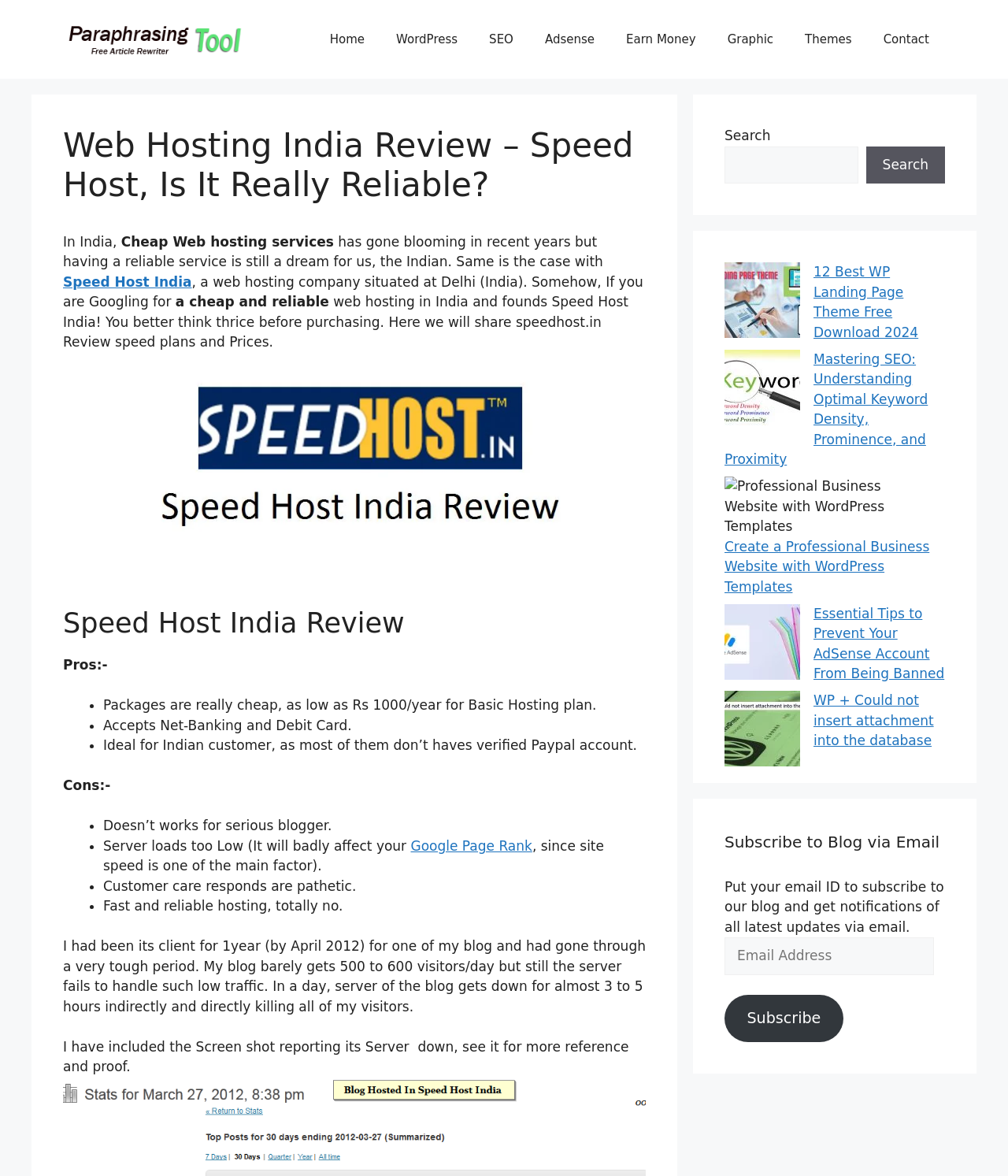Please provide a detailed answer to the question below based on the screenshot: 
How often did the server of the blog go down?

The webpage shares the personal experience of the author, who had been a client of Speed Host India for a year, and mentions that the server of the blog went down for almost 3 to 5 hours a day, indirectly and directly killing all of the visitors.